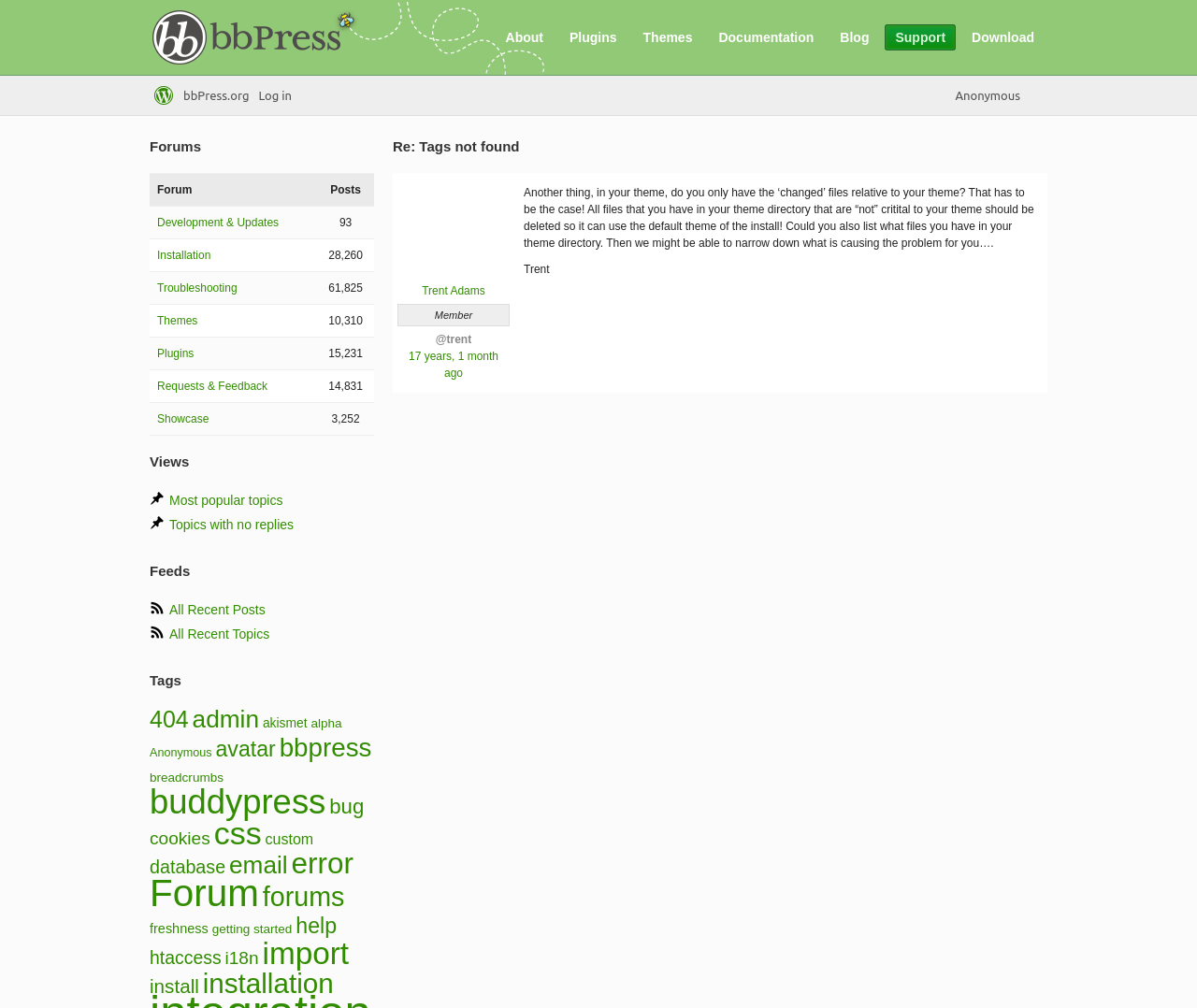Mark the bounding box of the element that matches the following description: "Trent Adams".

[0.328, 0.265, 0.43, 0.297]